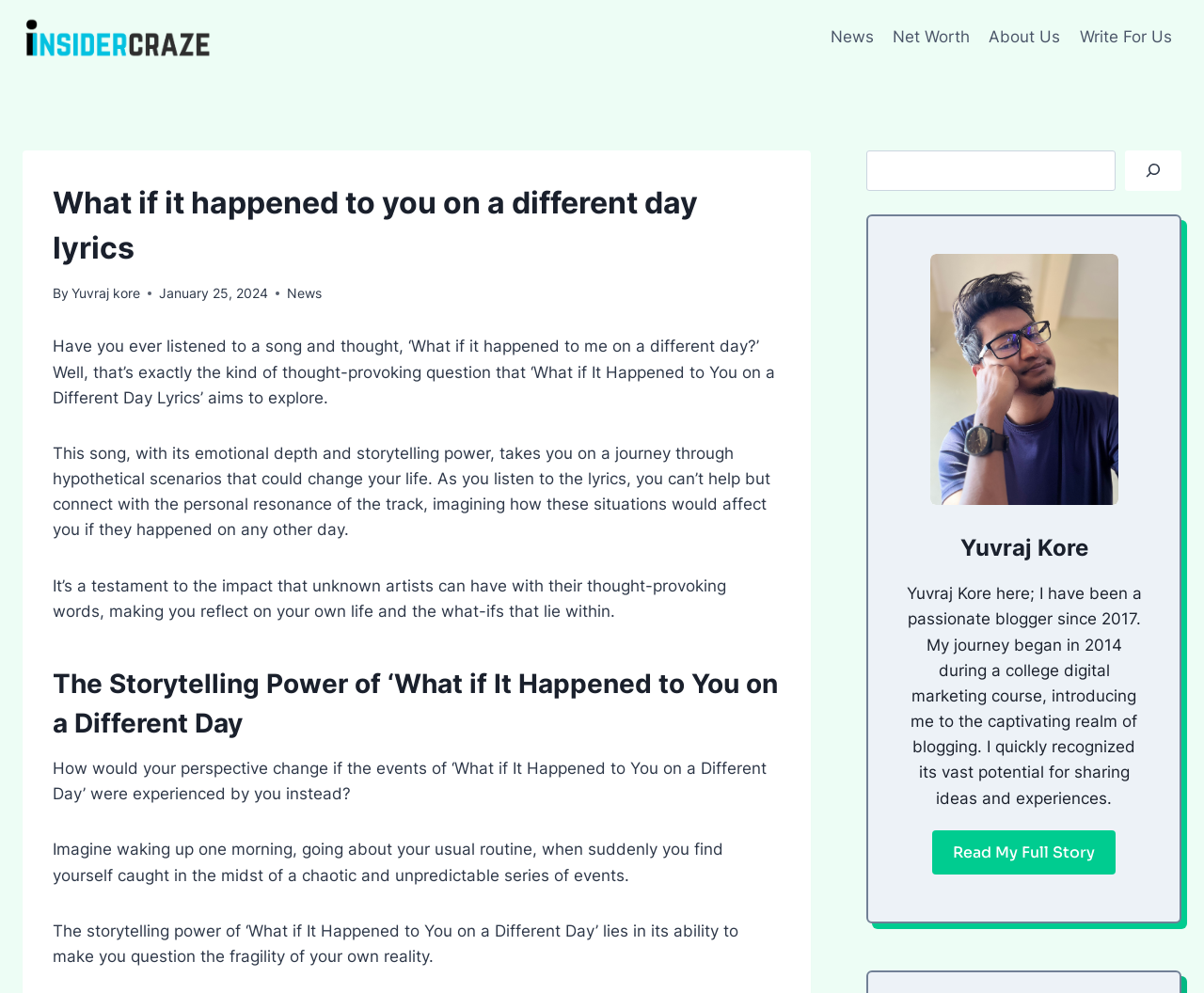Please determine the bounding box coordinates of the element to click on in order to accomplish the following task: "Visit the 'Net Worth' page". Ensure the coordinates are four float numbers ranging from 0 to 1, i.e., [left, top, right, bottom].

[0.733, 0.015, 0.813, 0.06]